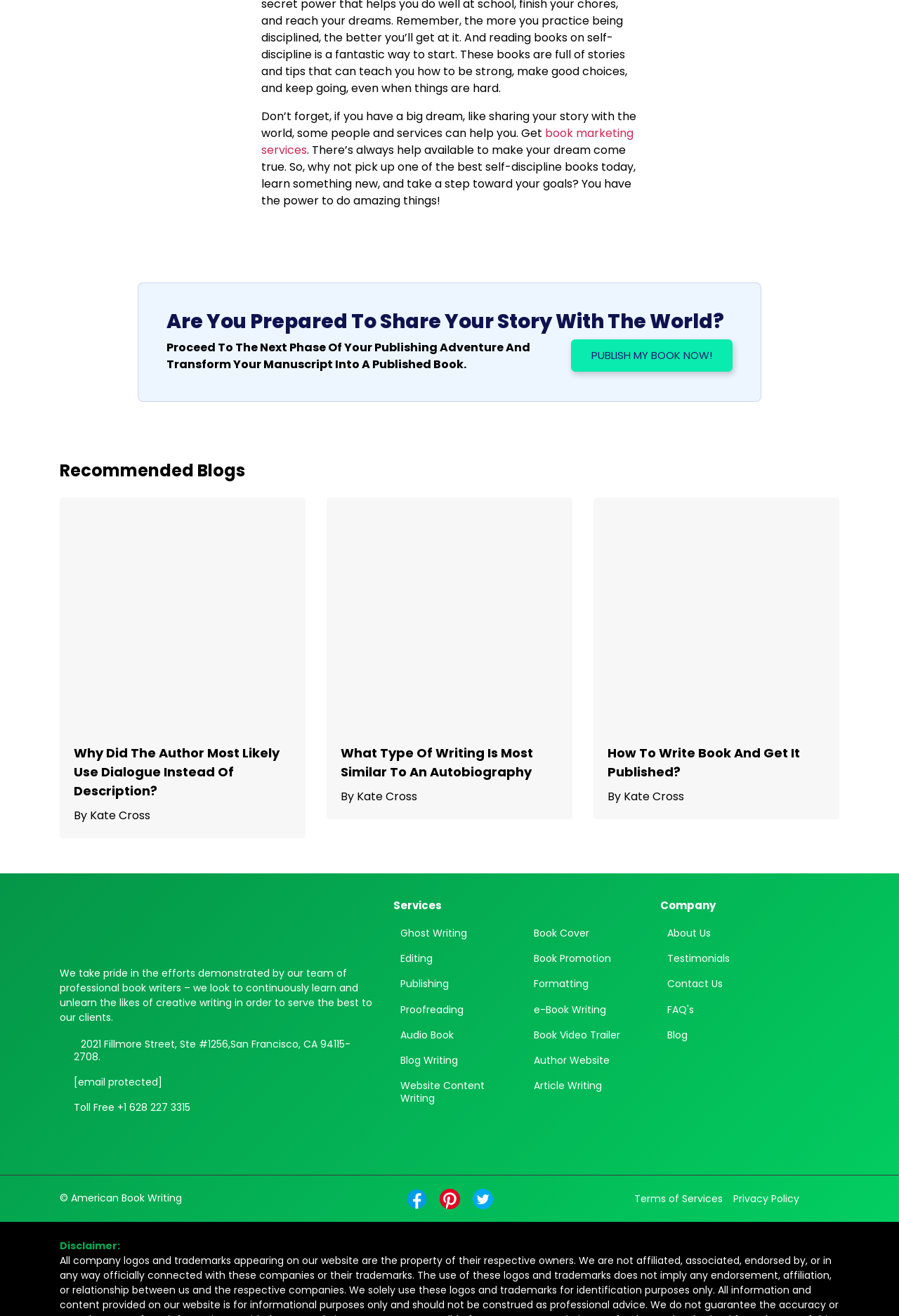Find the bounding box coordinates of the clickable element required to execute the following instruction: "Contact the company through the email address provided". Provide the coordinates as four float numbers between 0 and 1, i.e., [left, top, right, bottom].

[0.082, 0.817, 0.18, 0.827]